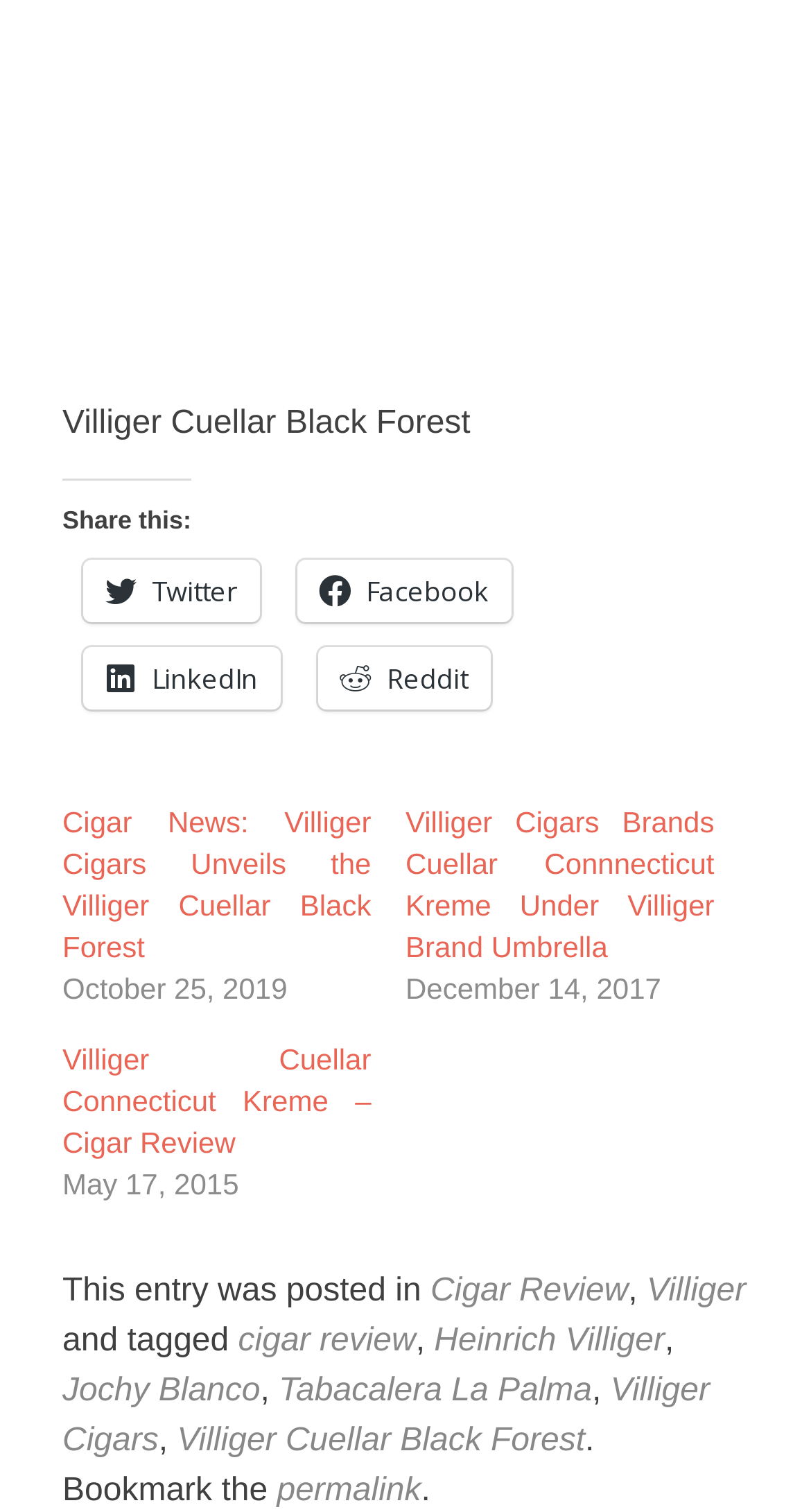What is the name of the cigar review?
Using the visual information, reply with a single word or short phrase.

Villiger Cuellar Connecticut Kreme